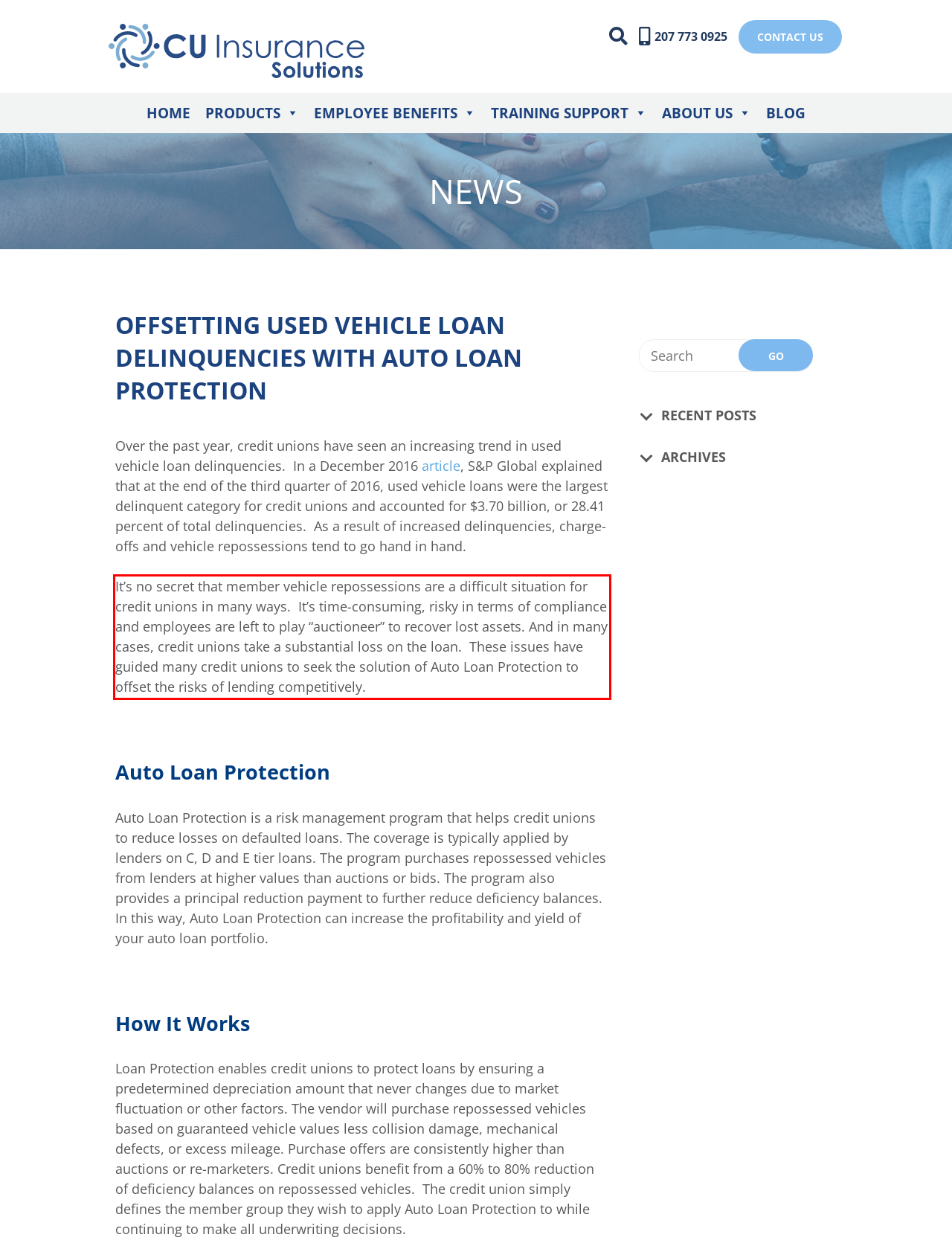Your task is to recognize and extract the text content from the UI element enclosed in the red bounding box on the webpage screenshot.

It’s no secret that member vehicle repossessions are a difficult situation for credit unions in many ways. It’s time-consuming, risky in terms of compliance and employees are left to play “auctioneer” to recover lost assets. And in many cases, credit unions take a substantial loss on the loan. These issues have guided many credit unions to seek the solution of Auto Loan Protection to offset the risks of lending competitively.